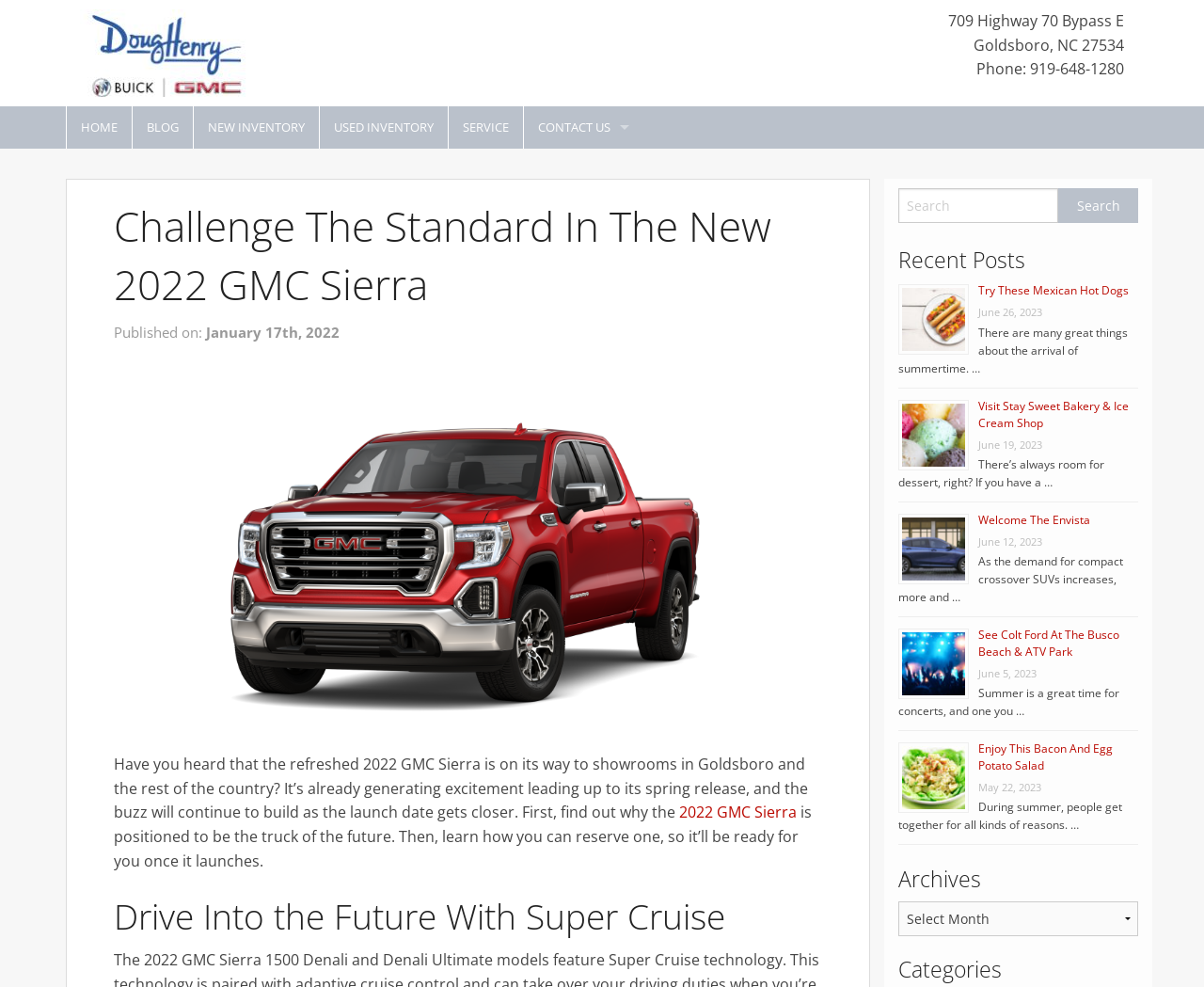Find the bounding box coordinates of the element to click in order to complete the given instruction: "Learn more about the 2022 GMC Sierra."

[0.564, 0.813, 0.662, 0.834]